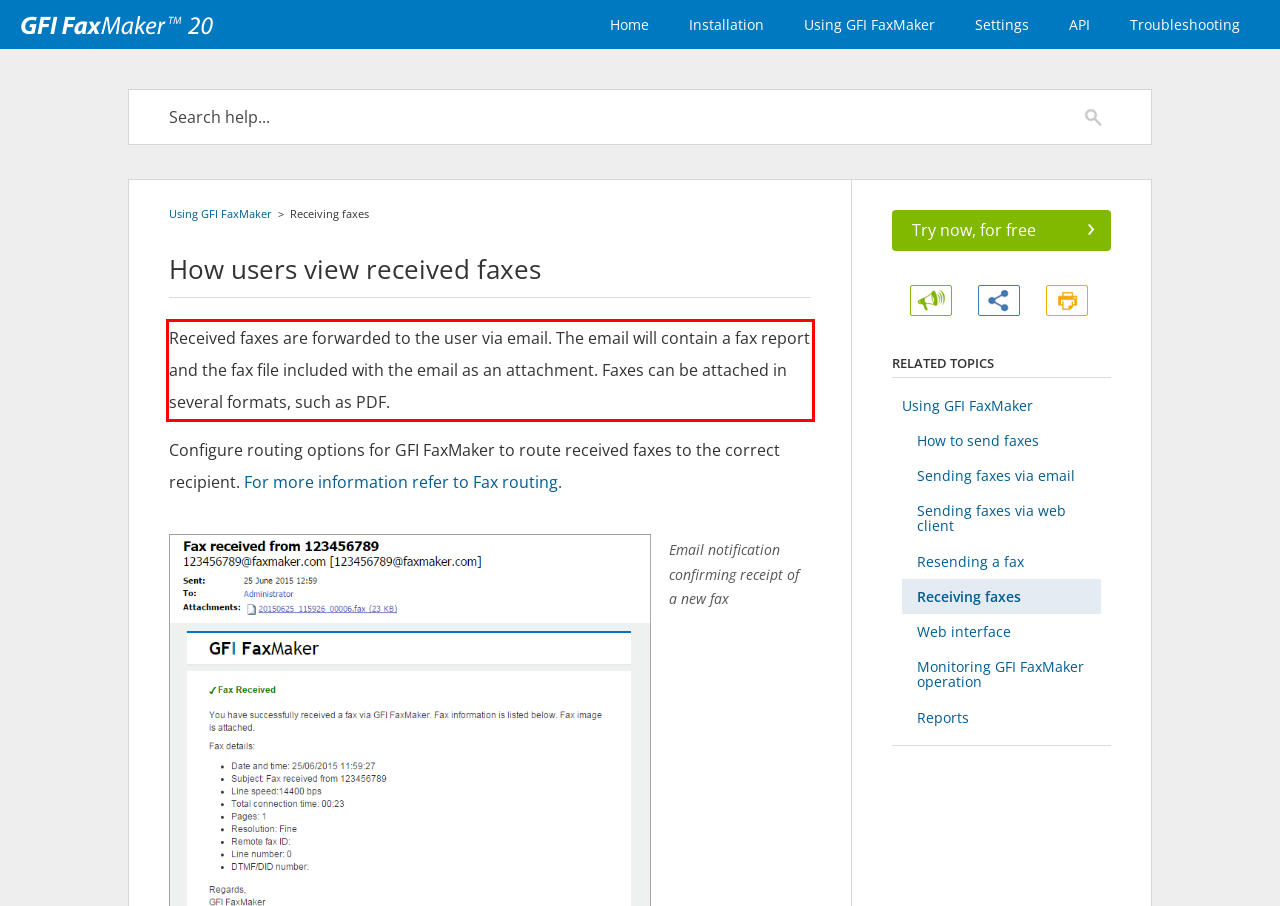Identify the red bounding box in the webpage screenshot and perform OCR to generate the text content enclosed.

Received faxes are forwarded to the user via email. The email will contain a fax report and the fax file included with the email as an attachment. Faxes can be attached in several formats, such as PDF.